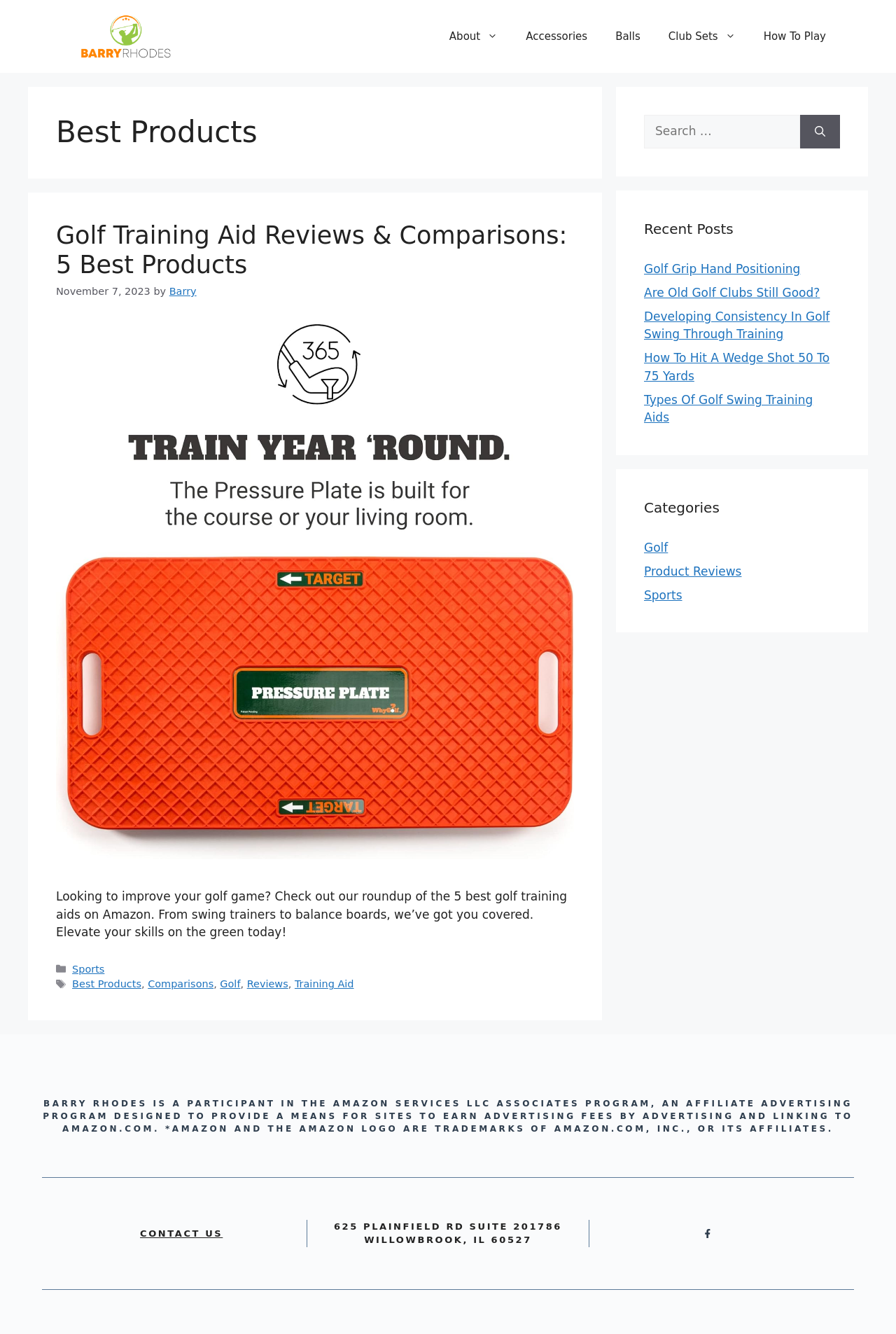What is the topic of the article?
Answer the question with a single word or phrase derived from the image.

Golf Training Aid Reviews